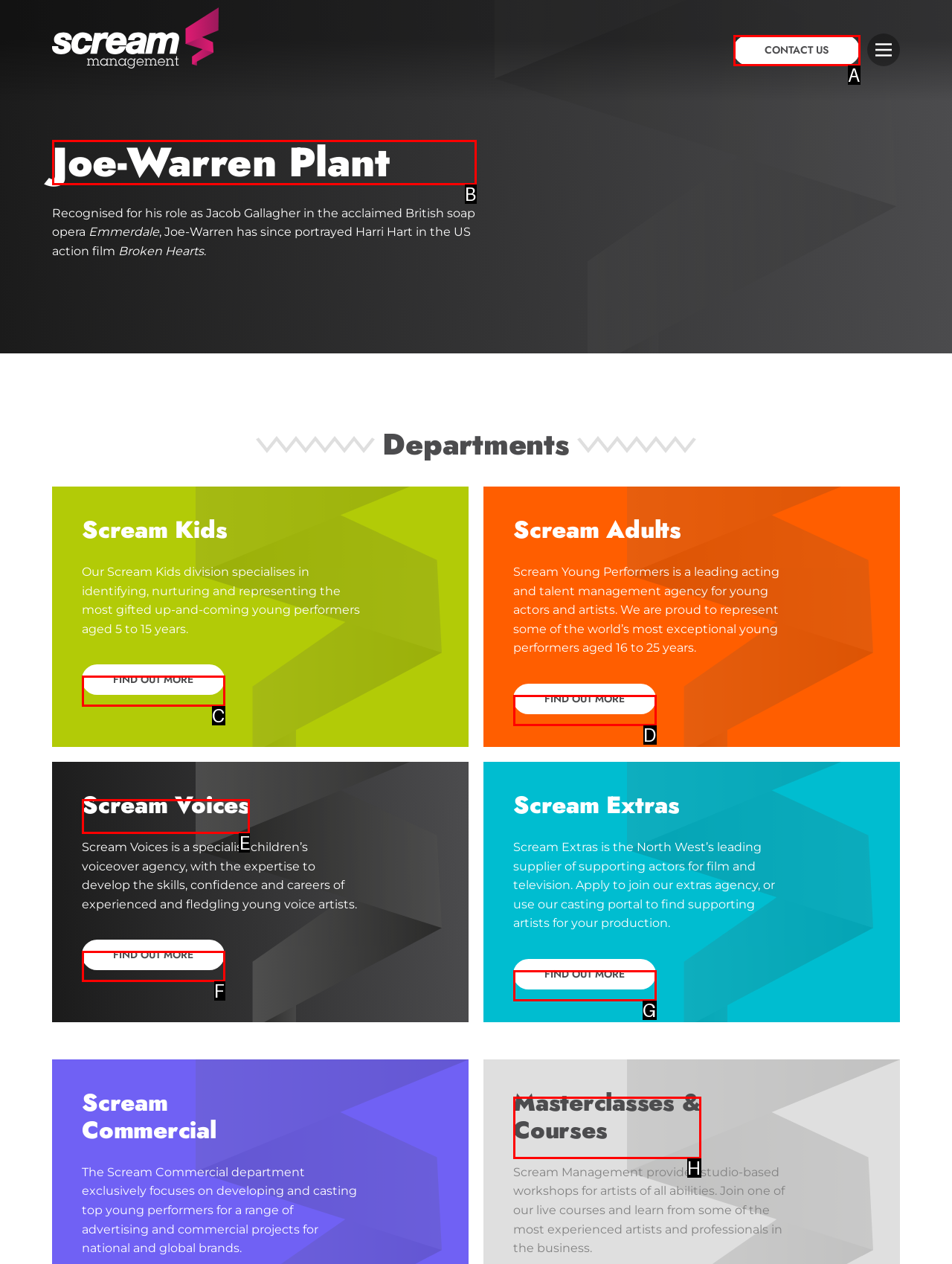Figure out which option to click to perform the following task: View Joe-Warren Plant's profile
Provide the letter of the correct option in your response.

B